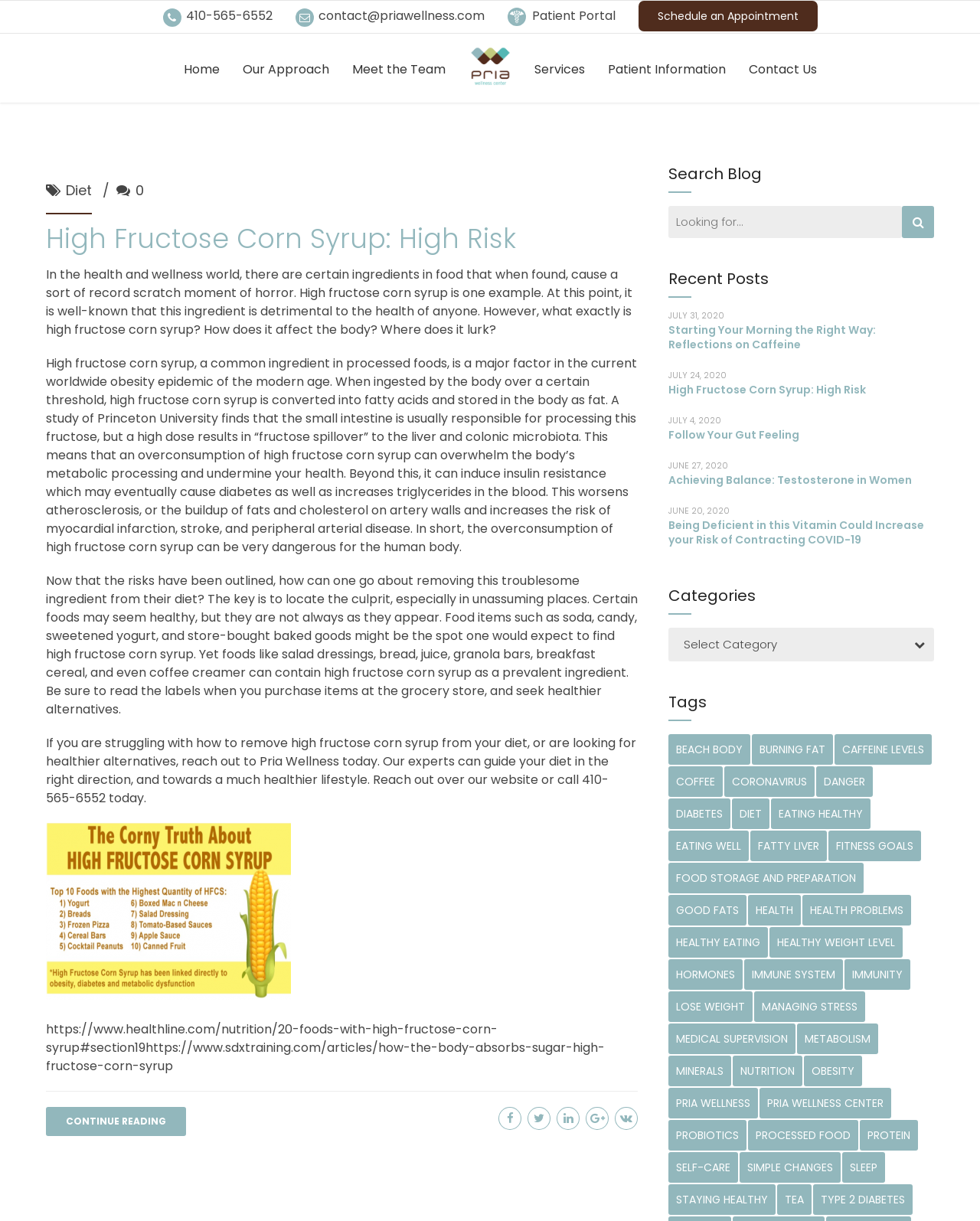Please determine the bounding box coordinates for the element that should be clicked to follow these instructions: "Get Form".

None